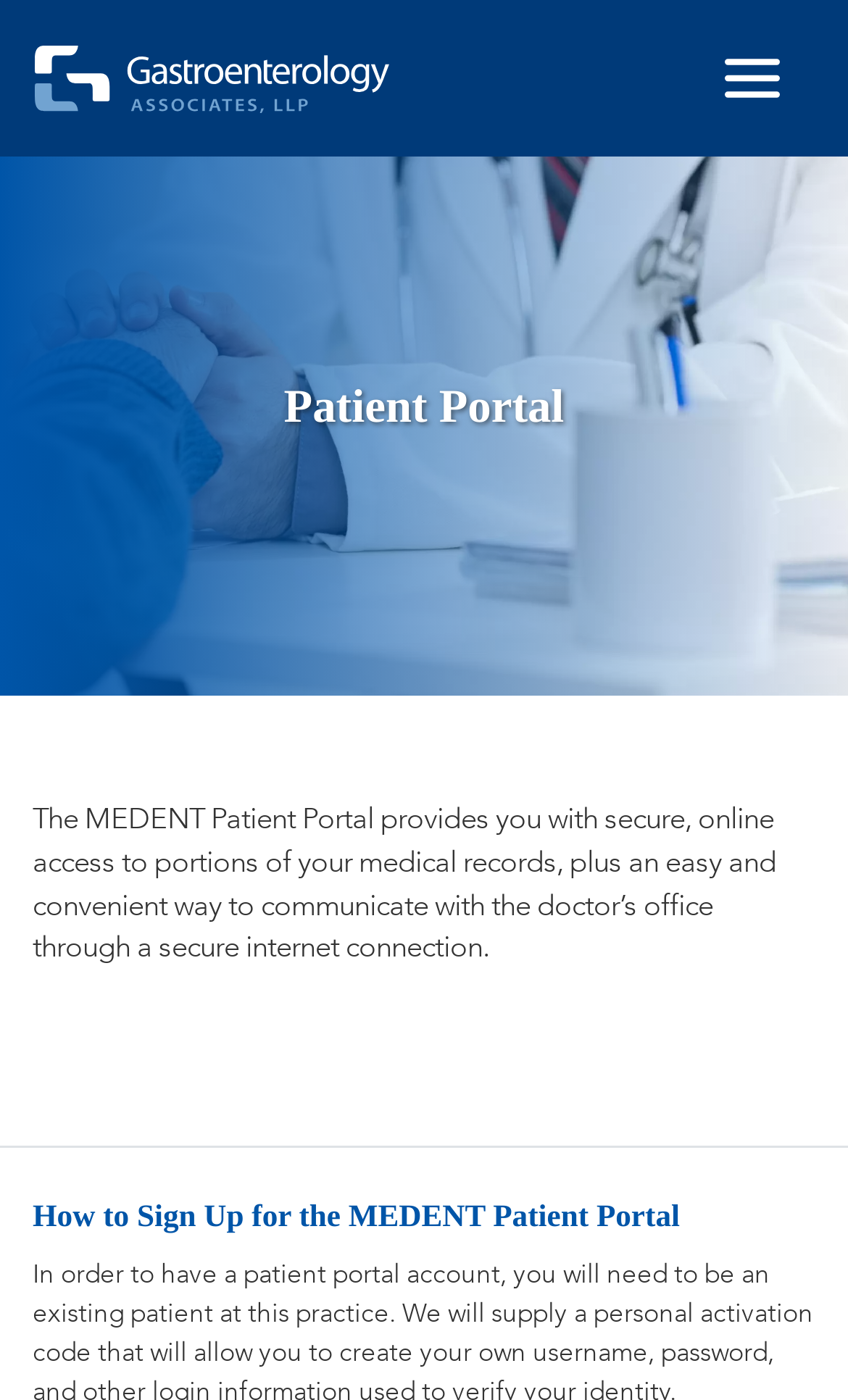Locate the bounding box of the UI element described in the following text: "aria-label="Toggle navigation"".

[0.815, 0.025, 0.959, 0.087]